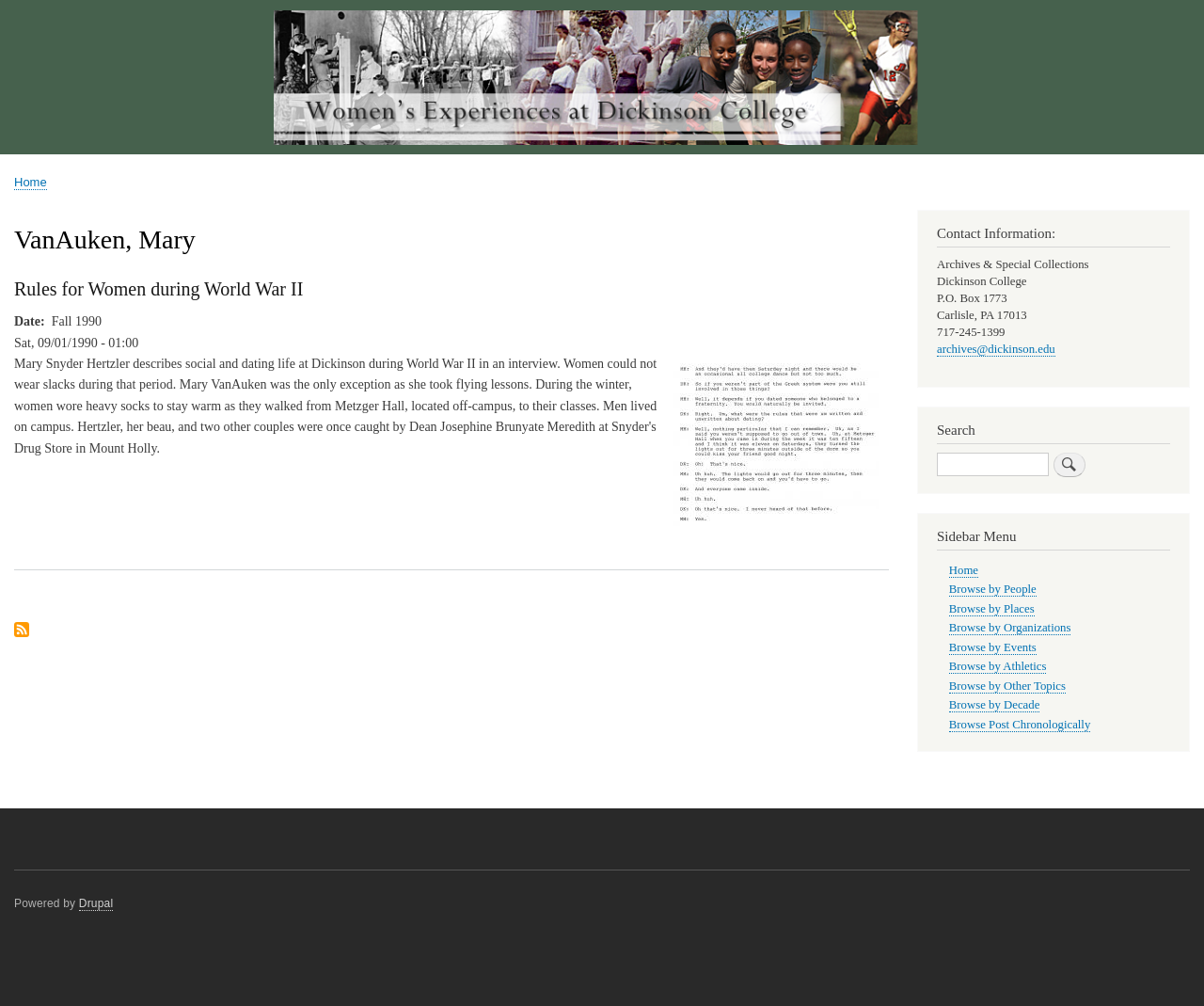Give the bounding box coordinates for the element described by: "Browse by Events".

[0.788, 0.637, 0.861, 0.651]